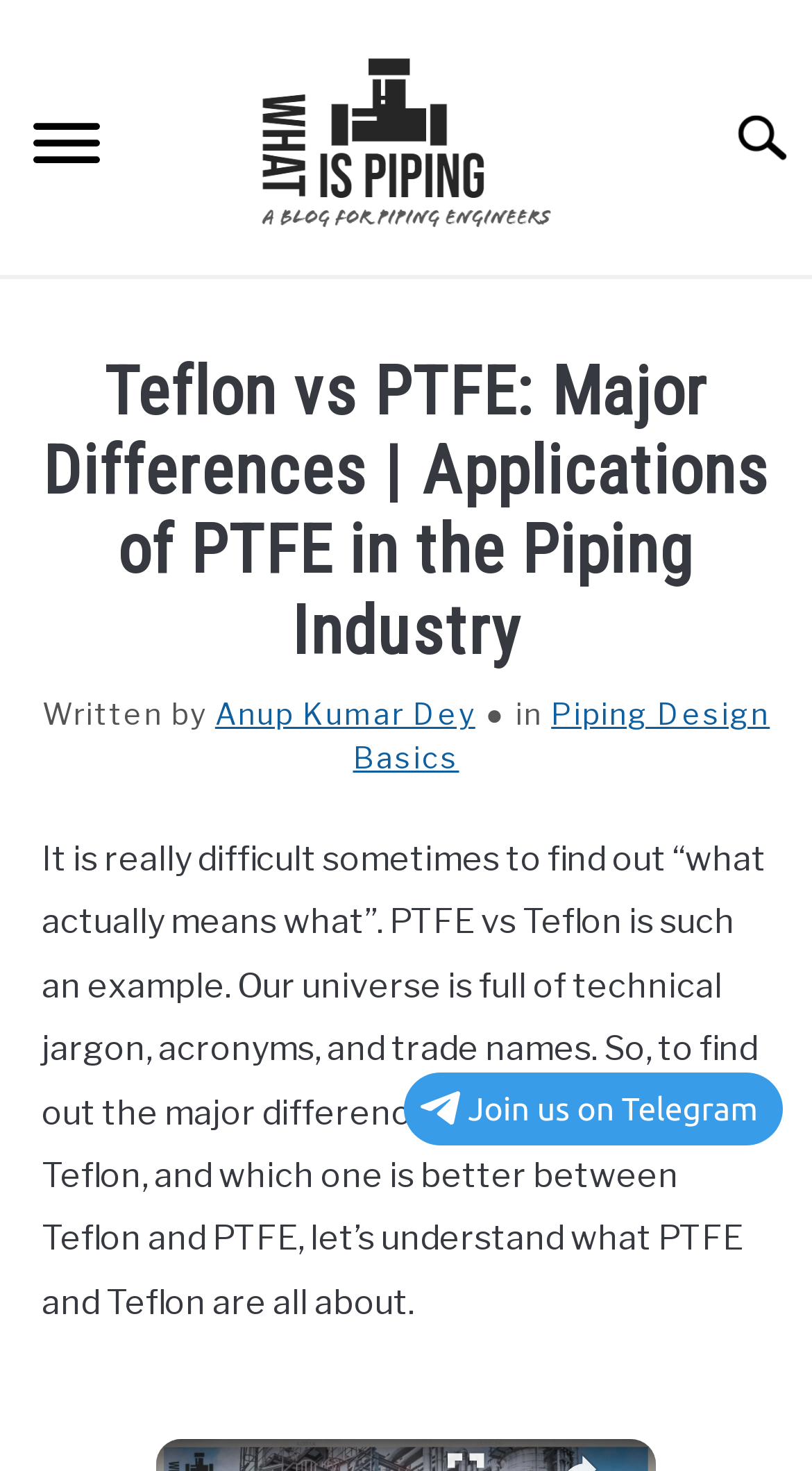Identify the bounding box coordinates for the region to click in order to carry out this instruction: "Explore 'PIPING DESIGN & LAYOUT'". Provide the coordinates using four float numbers between 0 and 1, formatted as [left, top, right, bottom].

[0.0, 0.188, 1.0, 0.254]